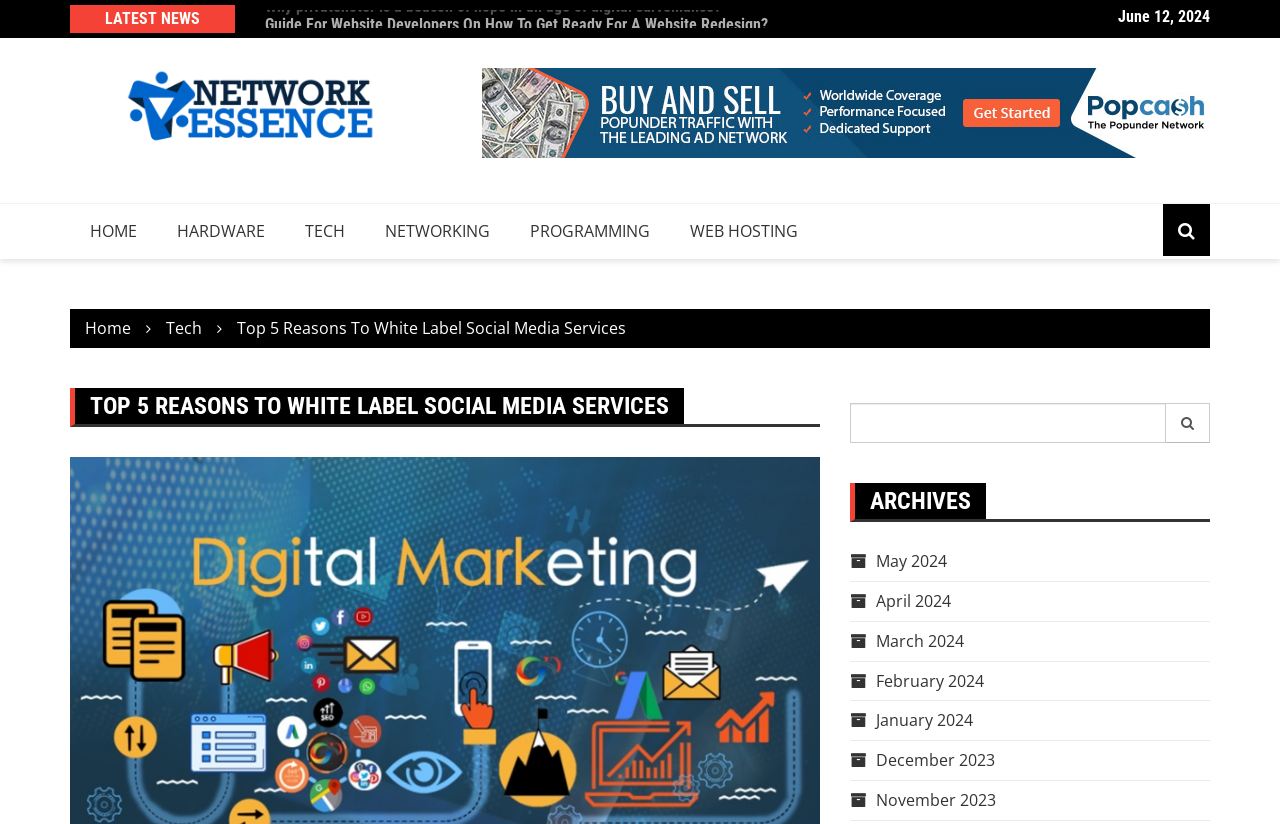Please determine the bounding box coordinates of the section I need to click to accomplish this instruction: "Search for something".

[0.664, 0.489, 0.945, 0.537]